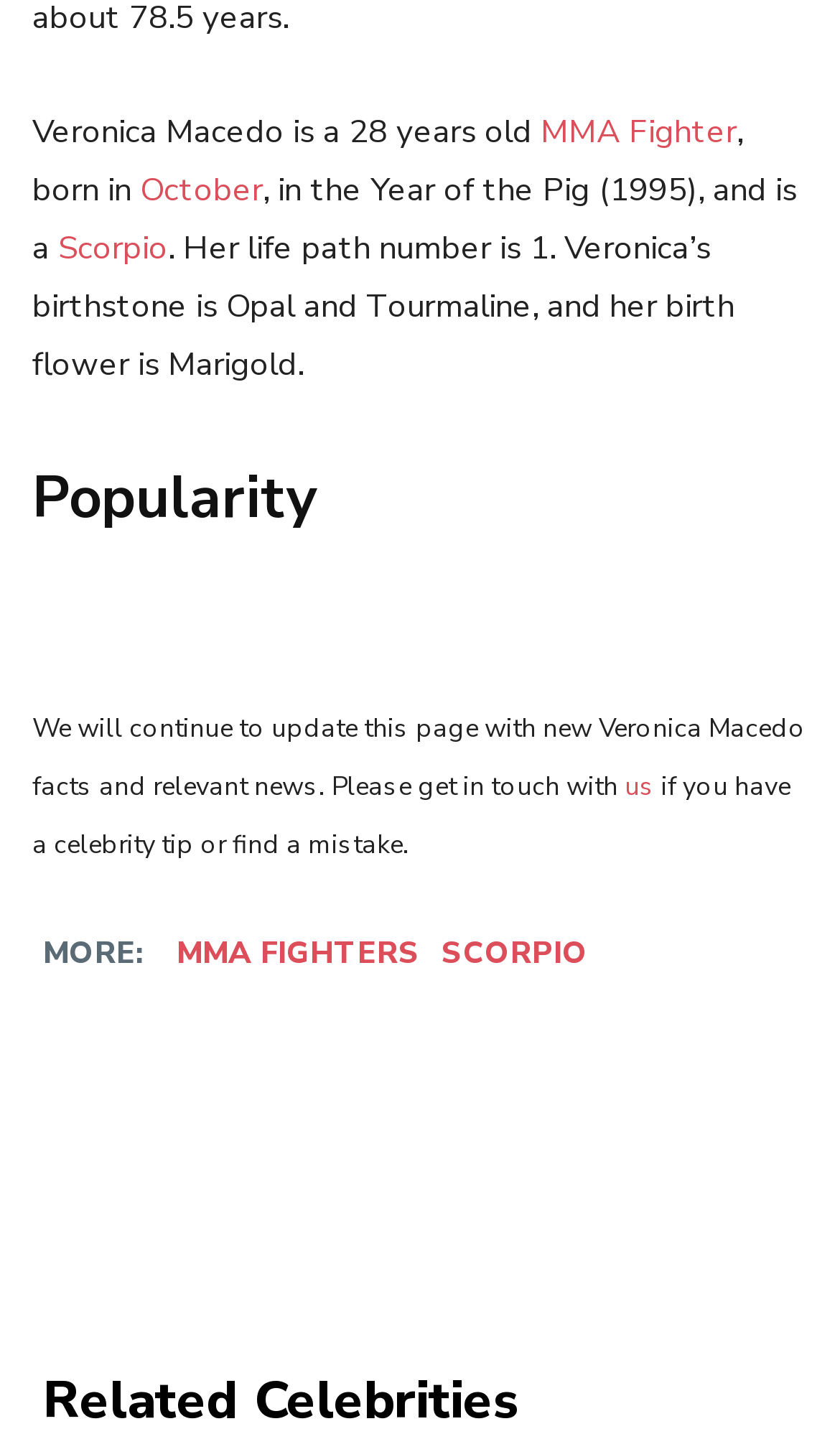What is the life path number of Veronica Macedo?
Provide a detailed and extensive answer to the question.

The answer can be found in the sentence that mentions her birth details, which states 'Her life path number is 1'.